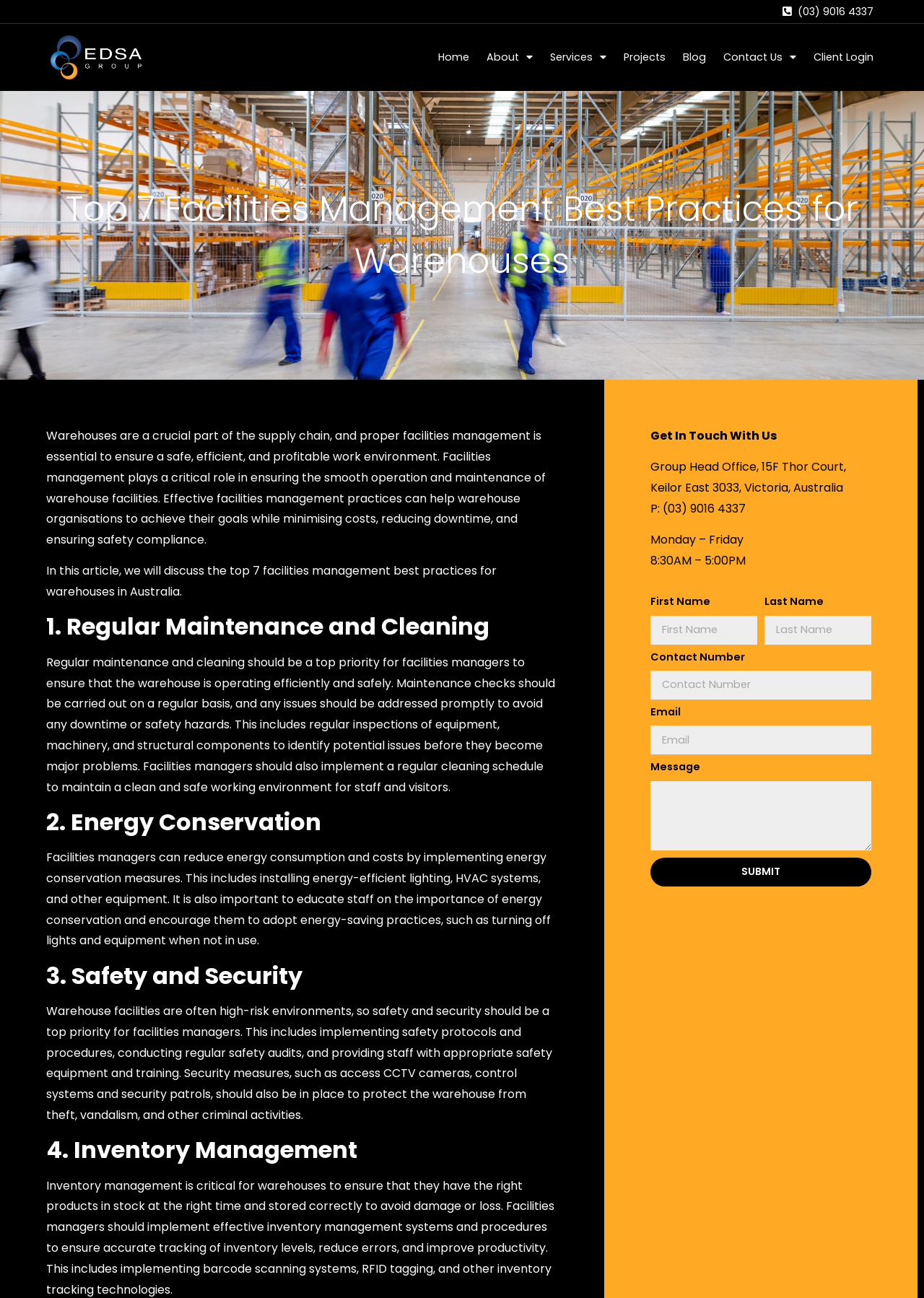Please determine the bounding box coordinates of the section I need to click to accomplish this instruction: "Click the 'Home' link".

[0.474, 0.032, 0.508, 0.057]